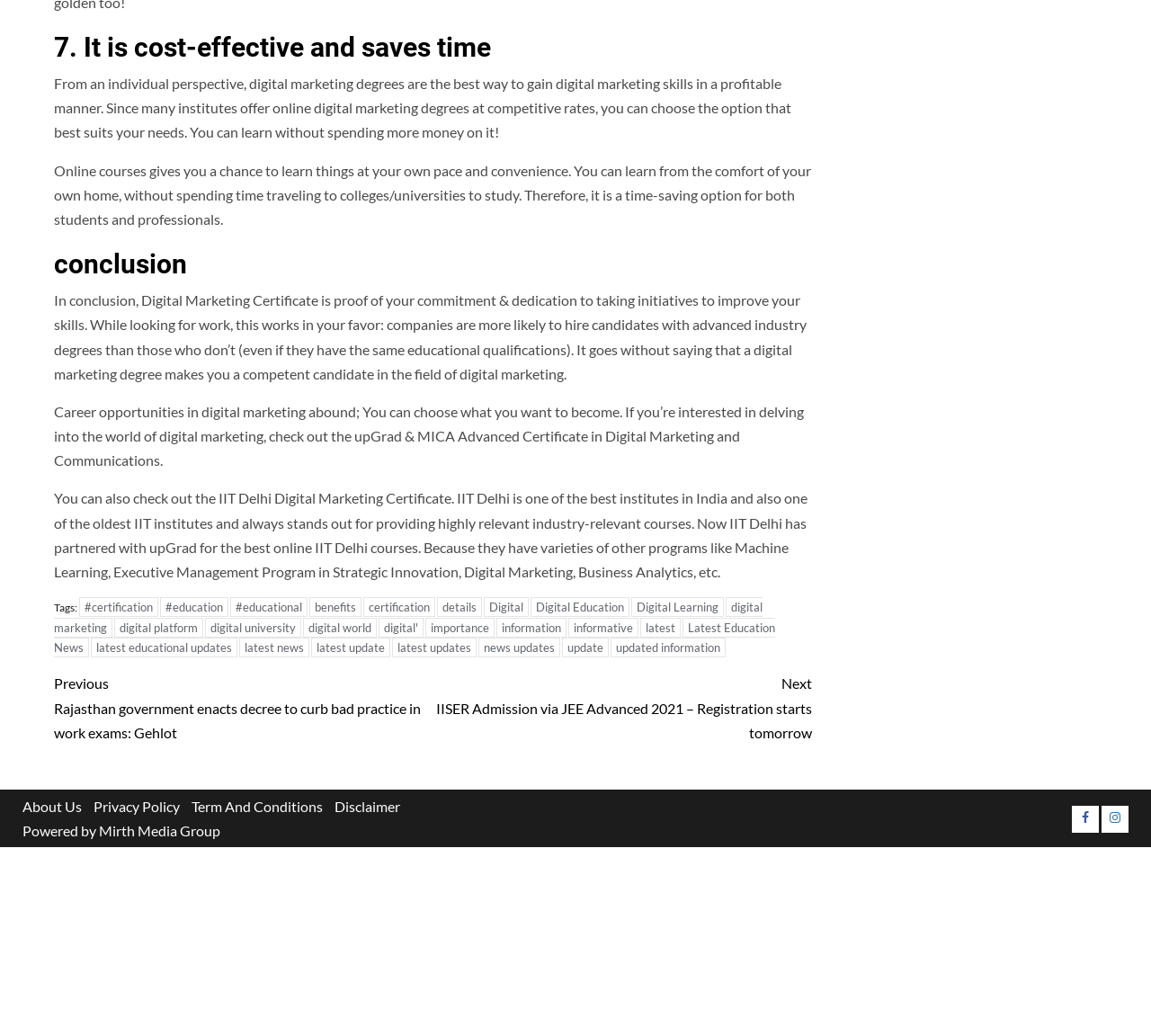What is the advantage of digital marketing certification?
Refer to the image and give a detailed answer to the query.

The webpage states that having a digital marketing certification makes a candidate more competent in the field of digital marketing, increasing their job prospects and making them more likely to be hired by companies.